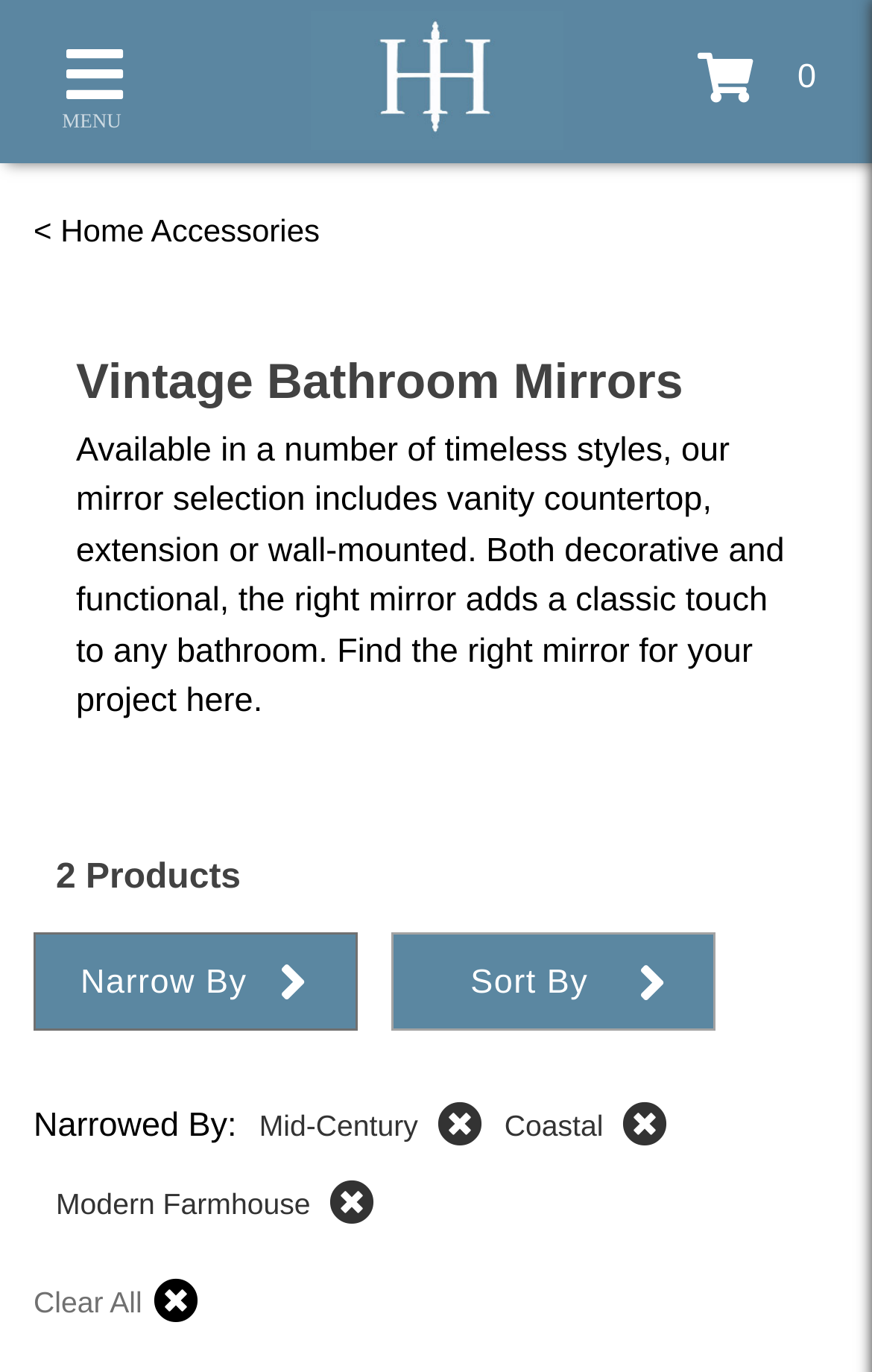Give a detailed explanation of the elements present on the webpage.

The webpage is about bathroom mirrors, specifically vintage bathroom mirrors. At the top left, there is a button with a menu icon, and next to it, a link to "House of Antique Hardware". On the top right, there is a link with a shopping cart icon and a number "0" inside. Below these elements, there is a link to "Home Accessories".

The main content of the page starts with a heading "Vintage Bathroom Mirrors" in the middle of the page. Below the heading, there is a paragraph of text that describes the mirror selection, including vanity countertop, extension, or wall-mounted mirrors, and how they can add a classic touch to any bathroom.

Underneath the paragraph, there is a header section that contains a heading "2 Products" and two buttons, "Narrow By" and "Sort By", which are used to filter and sort the products. The "Sort By" button is currently expanded, showing a list of filters.

Below the header section, there is a section labeled "Narrowed By:", which contains three links to filter the products by style: "Mid-Century", "Coastal", and "Modern Farmhouse". Each link has a "Clear filter" button next to it. There is also a "Clear All" button at the bottom of this section.

Overall, the webpage appears to be a product page for vintage bathroom mirrors, with filtering and sorting options to help users find the right mirror for their project.